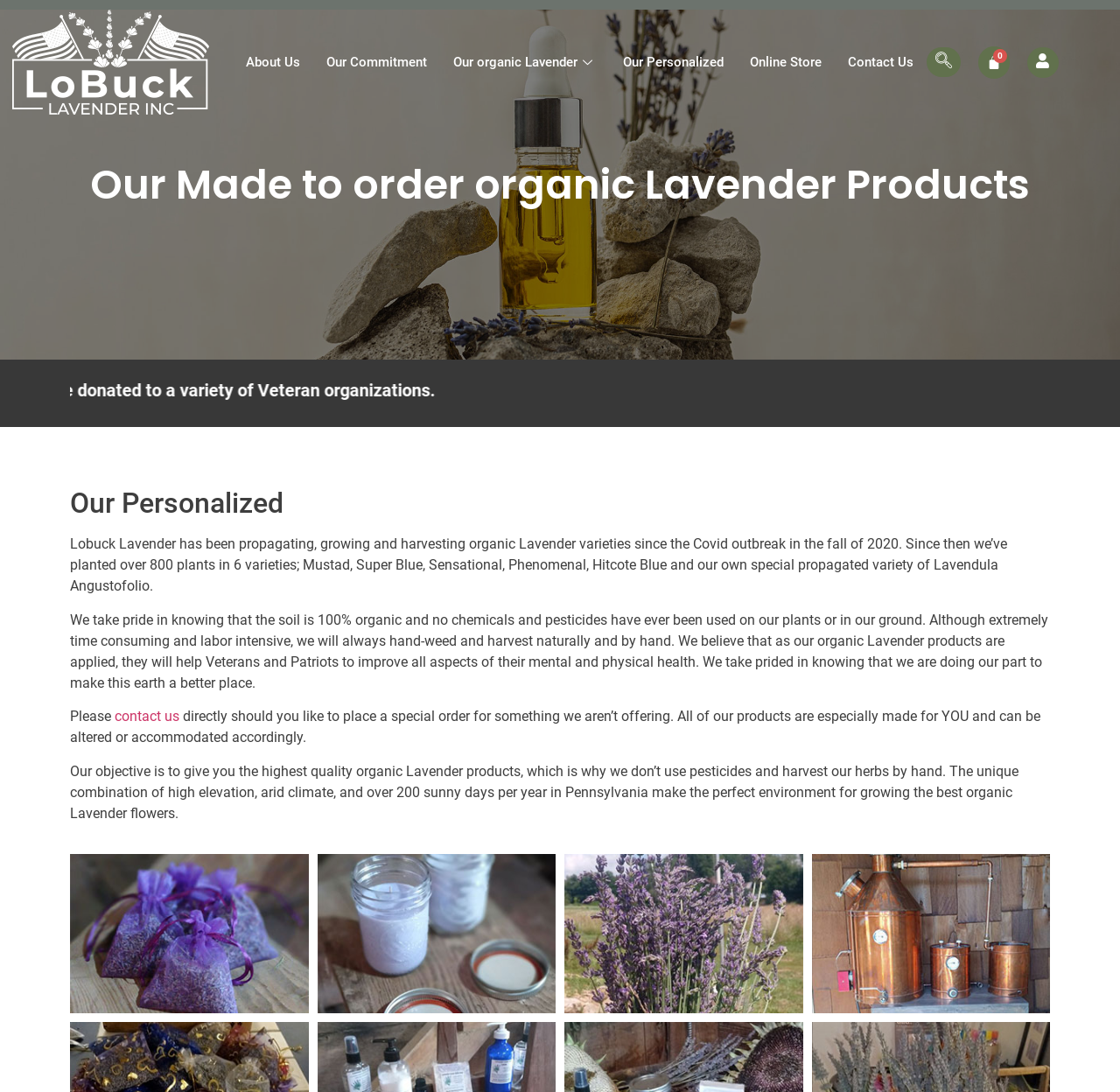How many varieties of Lavender do they have?
Based on the image content, provide your answer in one word or a short phrase.

6